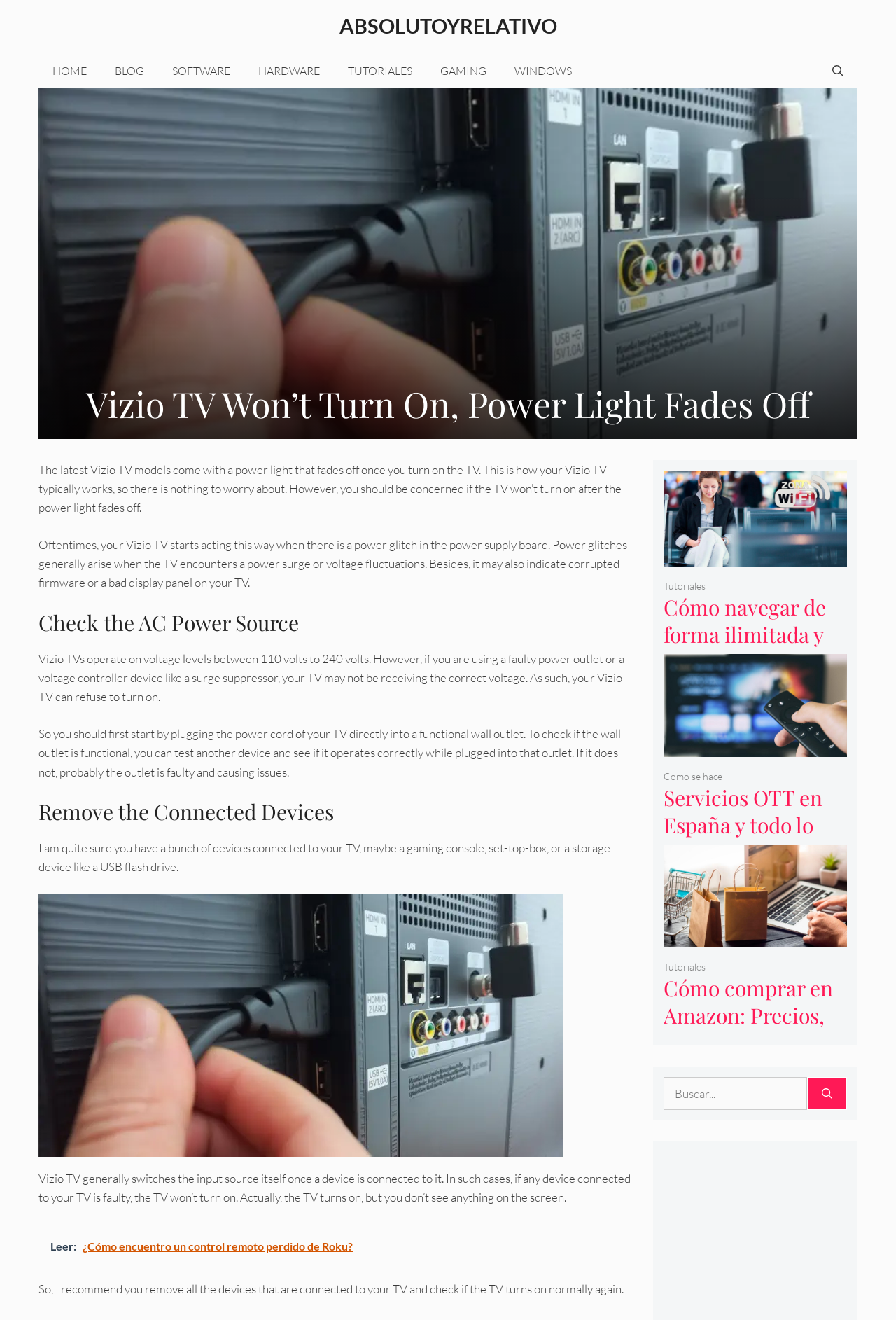Give a concise answer using only one word or phrase for this question:
What is the typical behavior of a Vizio TV when turned on?

Power light fades off